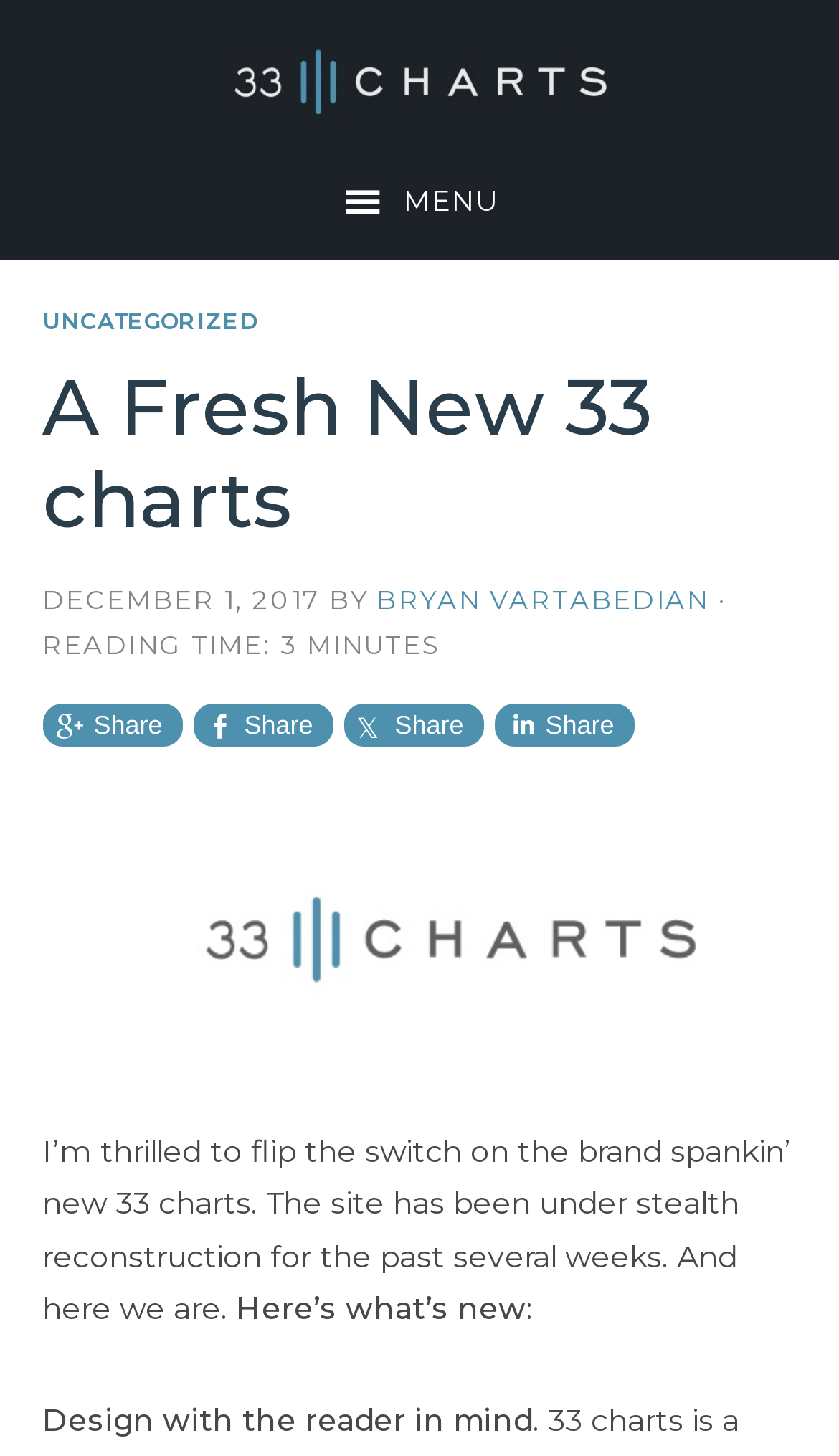Provide the bounding box coordinates of the HTML element described by the text: "Menu".

[0.05, 0.112, 0.95, 0.163]